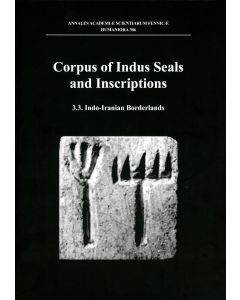Convey a detailed narrative of what is depicted in the image.

The image features the cover of a publication titled "Corpus of Indus Seals and Inscriptions," which is part of the series "Annales Academiae Scientiarum Fennicae." Specifically, this edition is marked as volume 3.3, focusing on the Indo-Iranian Borderlands. The cover prominently displays a series of ancient seals and inscriptions, reflecting the archaeological and historical significance of the Indus Valley civilization. The monochromatic design adds a serious tone to the scholarly work, aimed at researchers and enthusiasts interested in the ancient artifacts and their implications within the context of Indo-Iranian studies. The book is available for €220.00, suggesting its value as an academic resource.